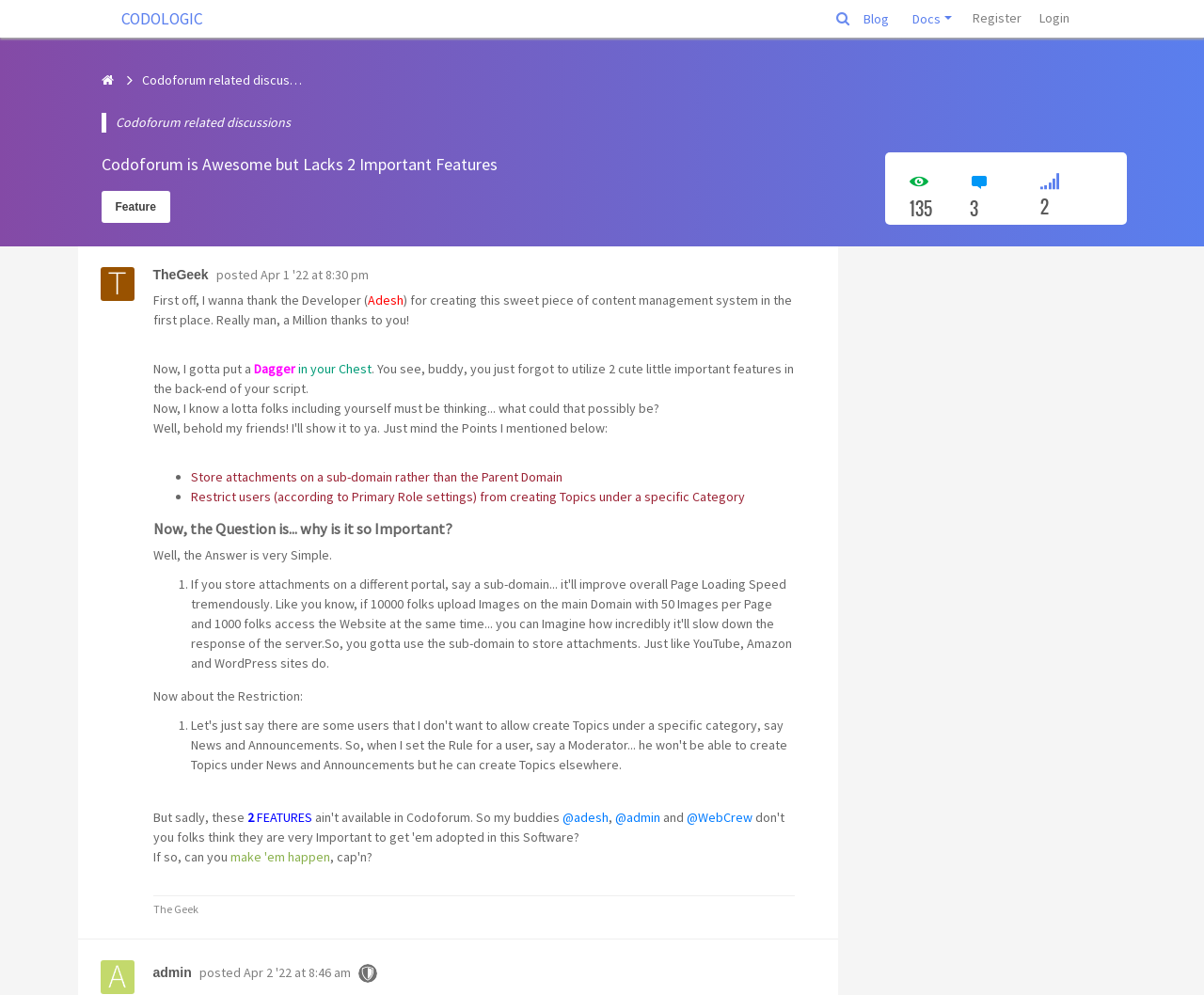Determine the bounding box coordinates of the section I need to click to execute the following instruction: "Visit the 'Blog' page". Provide the coordinates as four float numbers between 0 and 1, i.e., [left, top, right, bottom].

[0.718, 0.001, 0.739, 0.035]